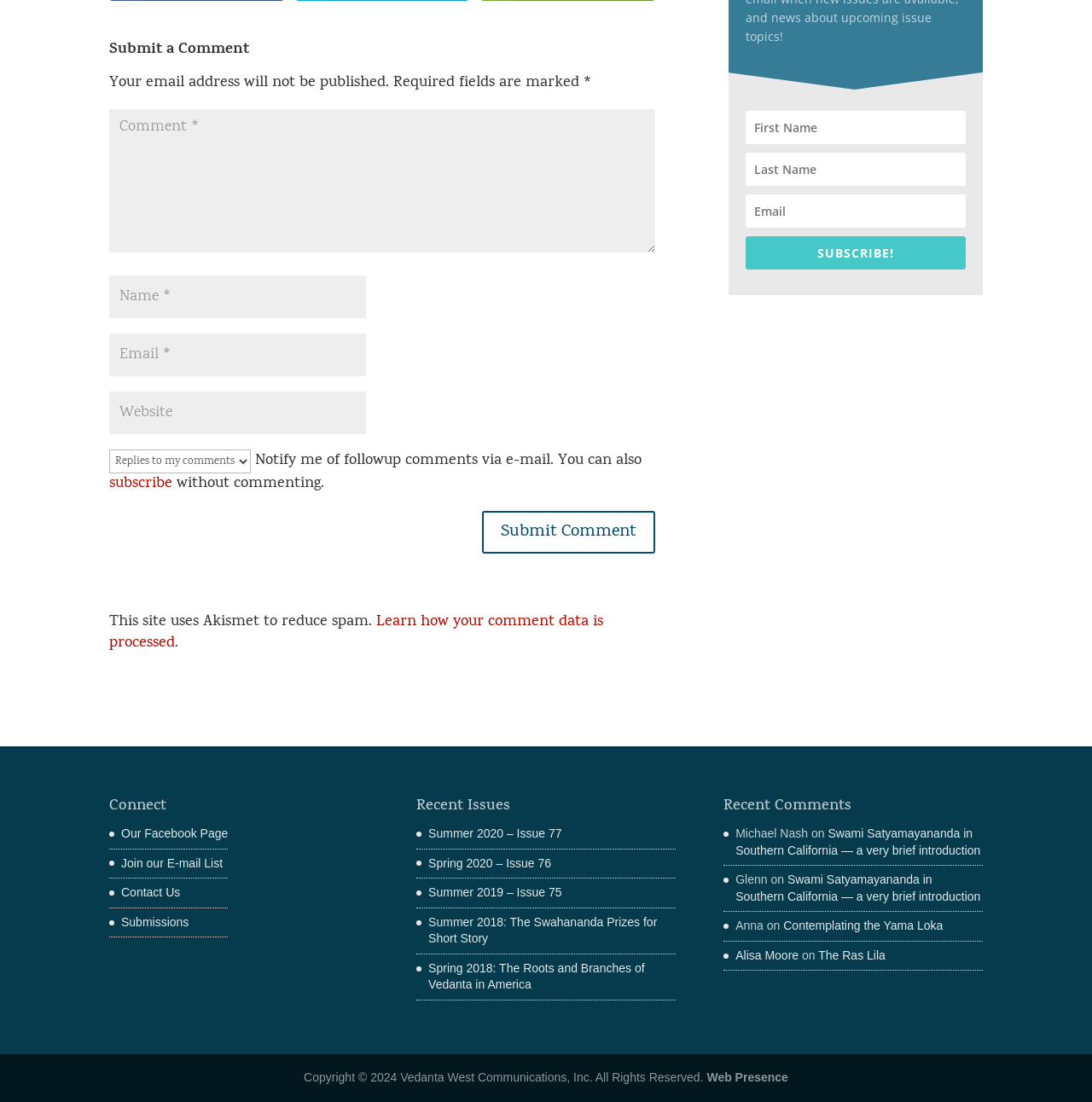Given the content of the image, can you provide a detailed answer to the question?
What is the function of the button 'SUBSCRIBE!'?

The button 'SUBSCRIBE!' is likely used to subscribe to an email list or newsletter. It is located near the text boxes for 'First Name', 'Last Name', and 'Email', suggesting that it is related to submitting contact information to receive updates or newsletters.